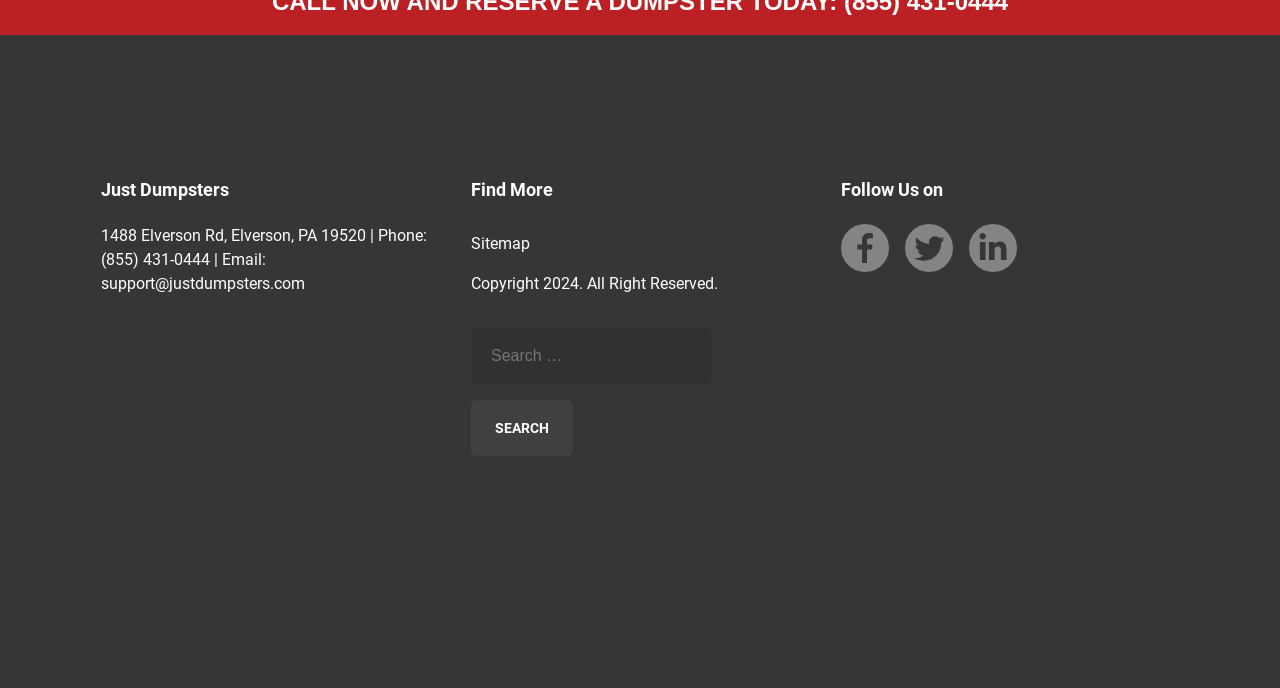What is the phone number?
Using the image, elaborate on the answer with as much detail as possible.

The phone number can be found in the static text element that contains the company's address and contact information, which is located near the top of the webpage.